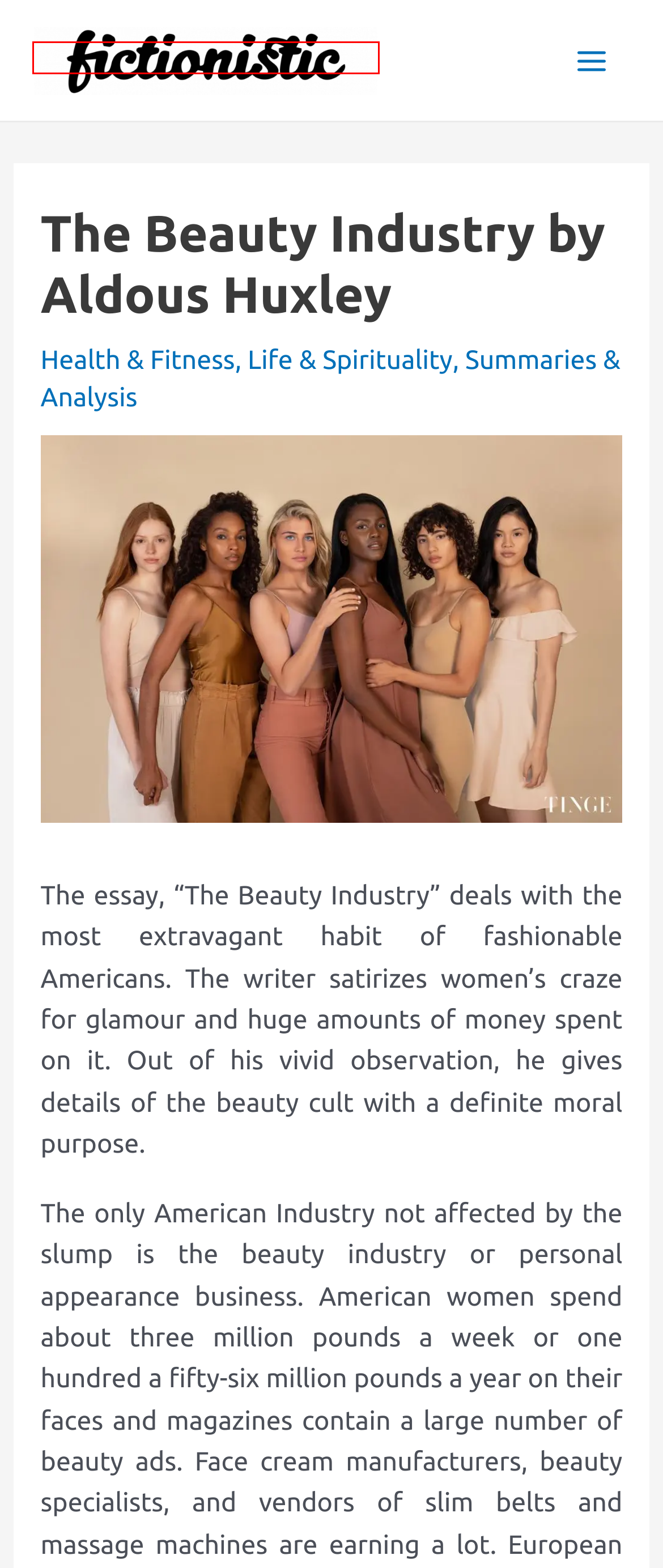Consider the screenshot of a webpage with a red bounding box around an element. Select the webpage description that best corresponds to the new page after clicking the element inside the red bounding box. Here are the candidates:
A. Fictionistic | Read Language, Literature and Arts | Books & Poetry
B. Come le piattaforme di trading con AI stanno rendendo reale il reddito passivo? - Fictionistic
C. Beauty, Cosmetics, And The Ancients - Fictionistic
D. Life & Spirituality - Fictionistic
E. What is Sufism? - Fictionistic
F. Summaries & Analysis - Fictionistic
G. Health & Fitness - Fictionistic
H. Unexpected advantages of living in Spain  - Fictionistic

A